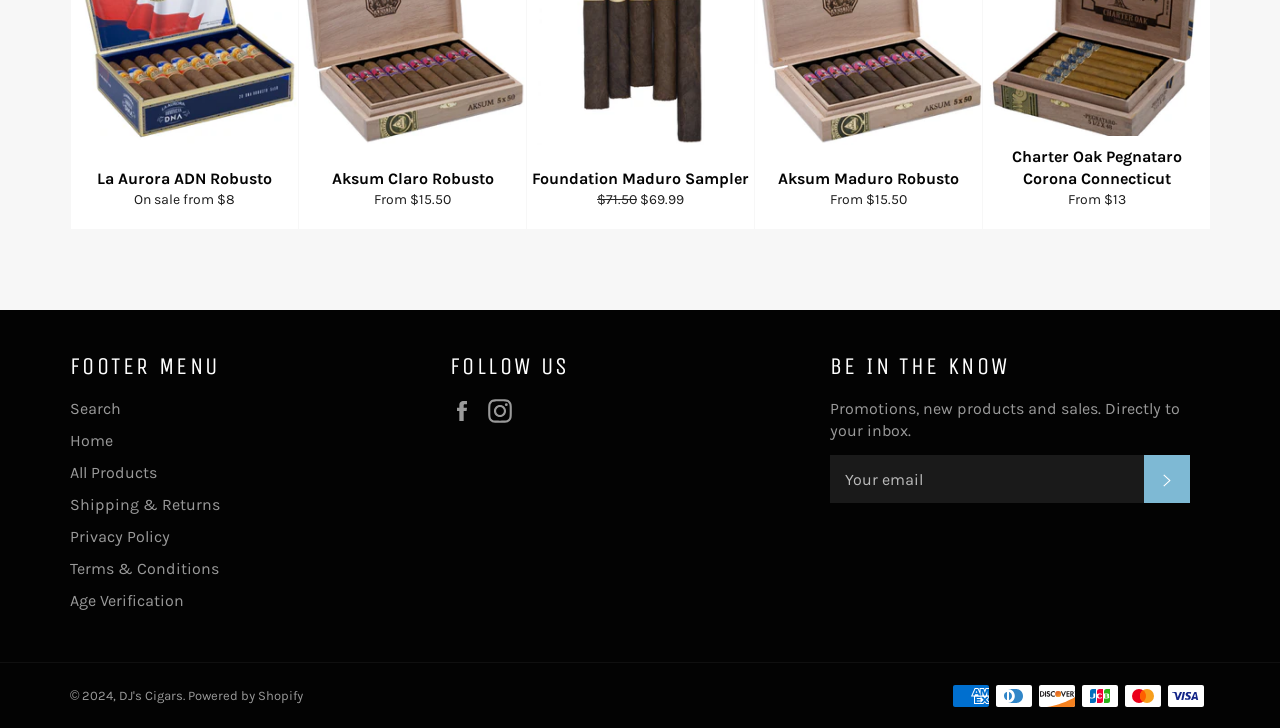Locate the bounding box of the user interface element based on this description: "Facebook".

[0.352, 0.547, 0.378, 0.58]